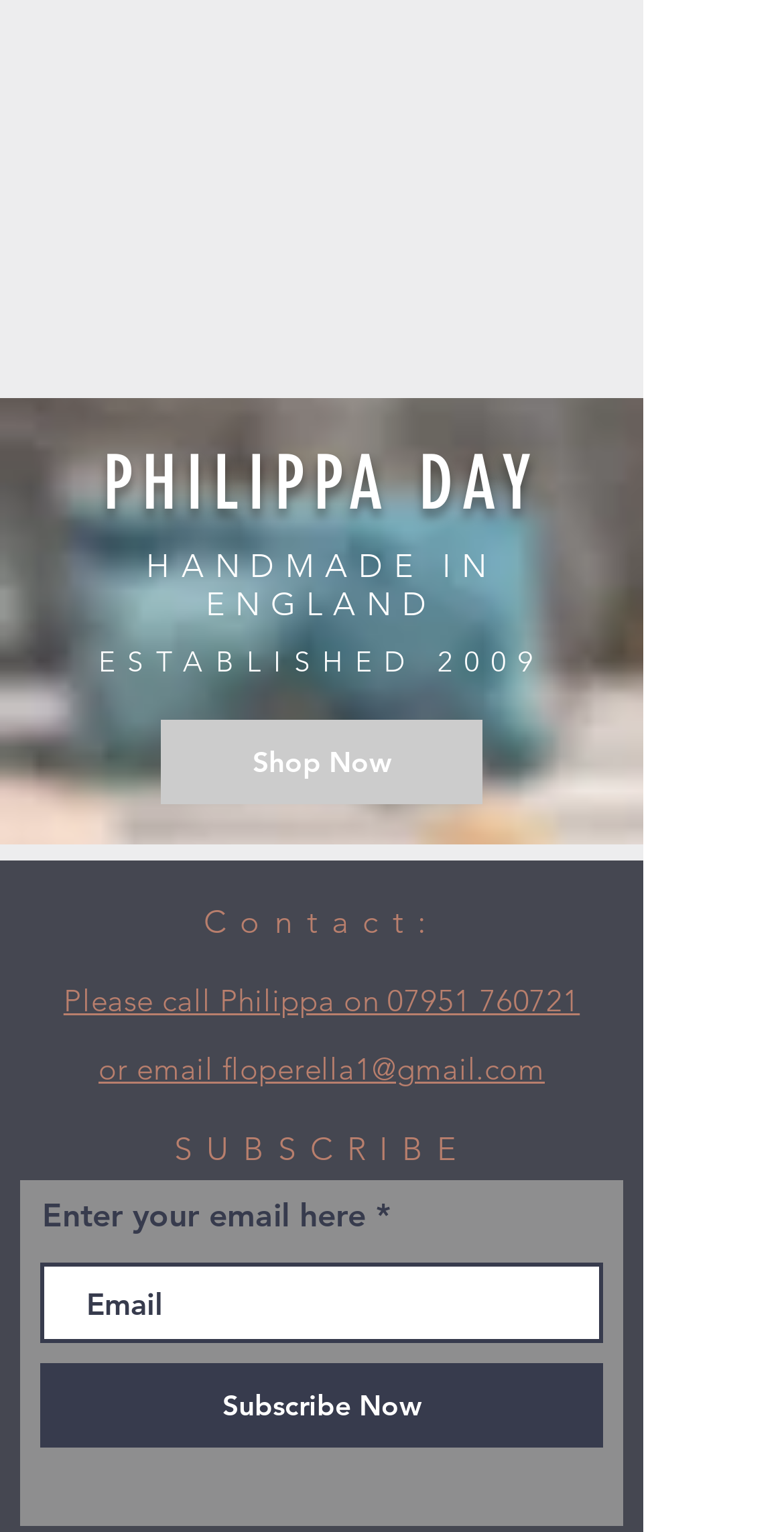Please provide a one-word or short phrase answer to the question:
What is the name of the craft guild Philippa is a member of?

Worcestershire Guild of Contemporary Craft